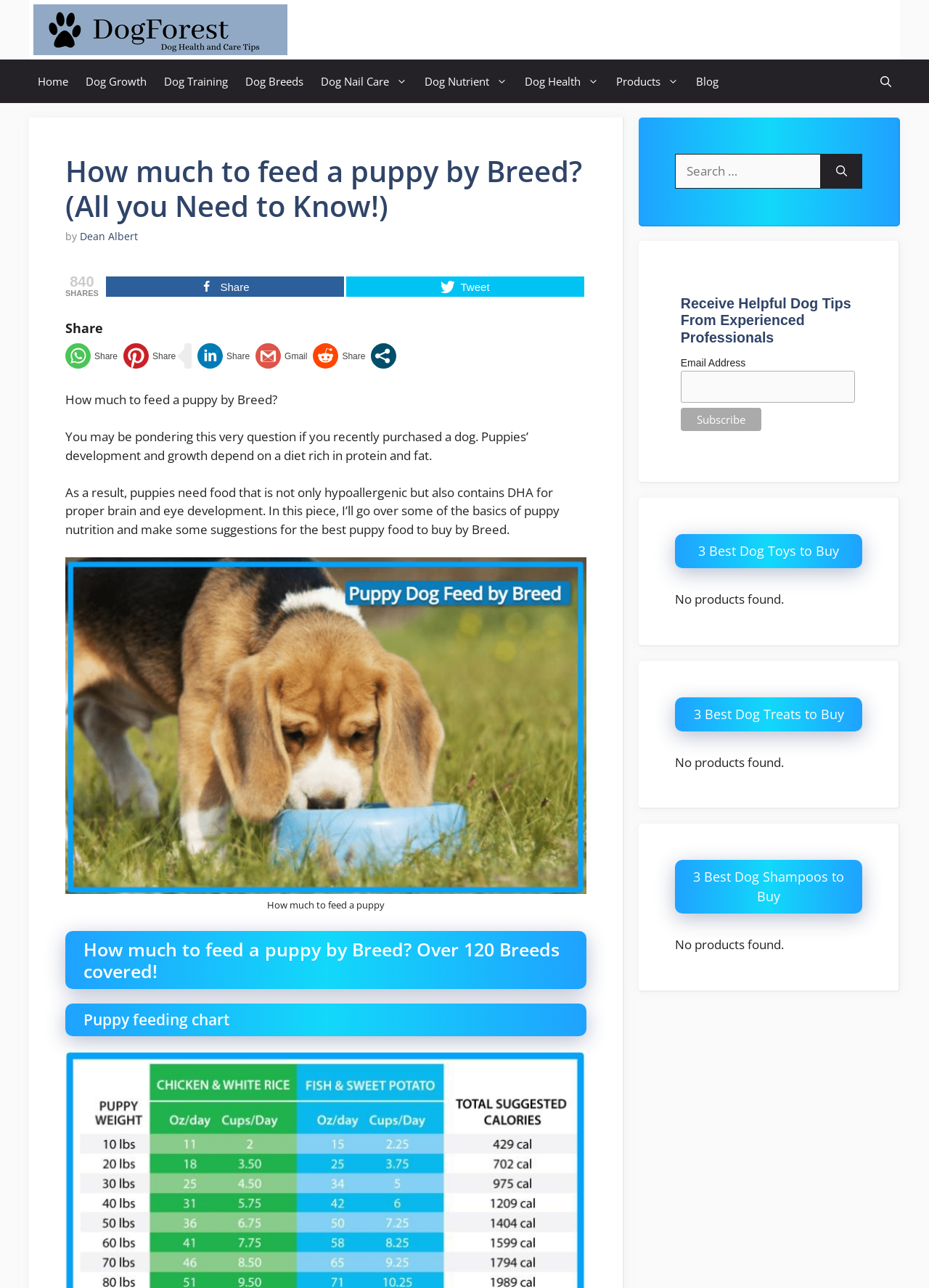What is the benefit of subscribing to the newsletter?
Look at the image and answer the question with a single word or phrase.

Receive helpful dog tips